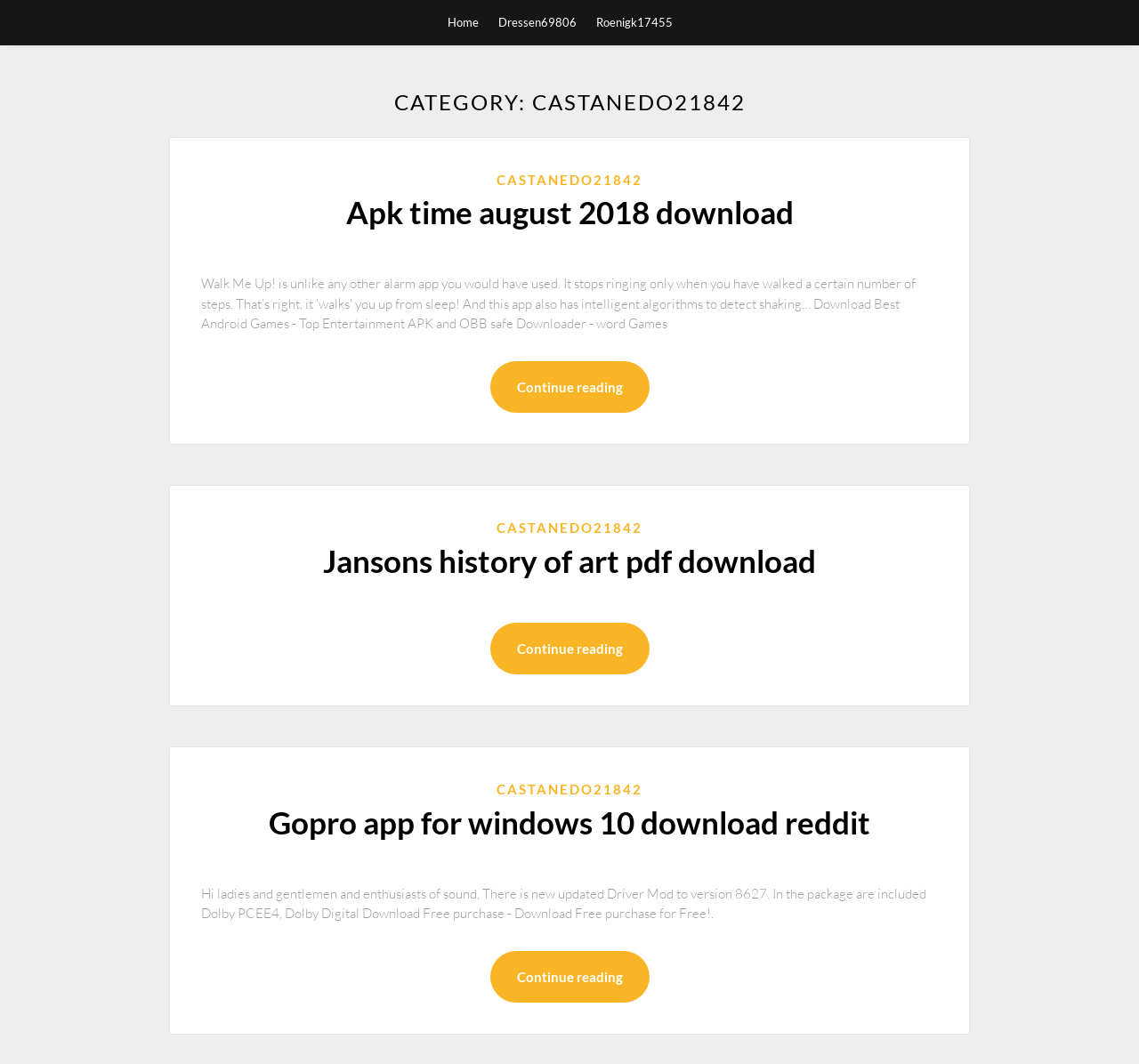Locate the bounding box coordinates of the element's region that should be clicked to carry out the following instruction: "Click on the Guideline on Caries-risk Assessment and Management for Infants, Children, and Adolescents link". The coordinates need to be four float numbers between 0 and 1, i.e., [left, top, right, bottom].

None